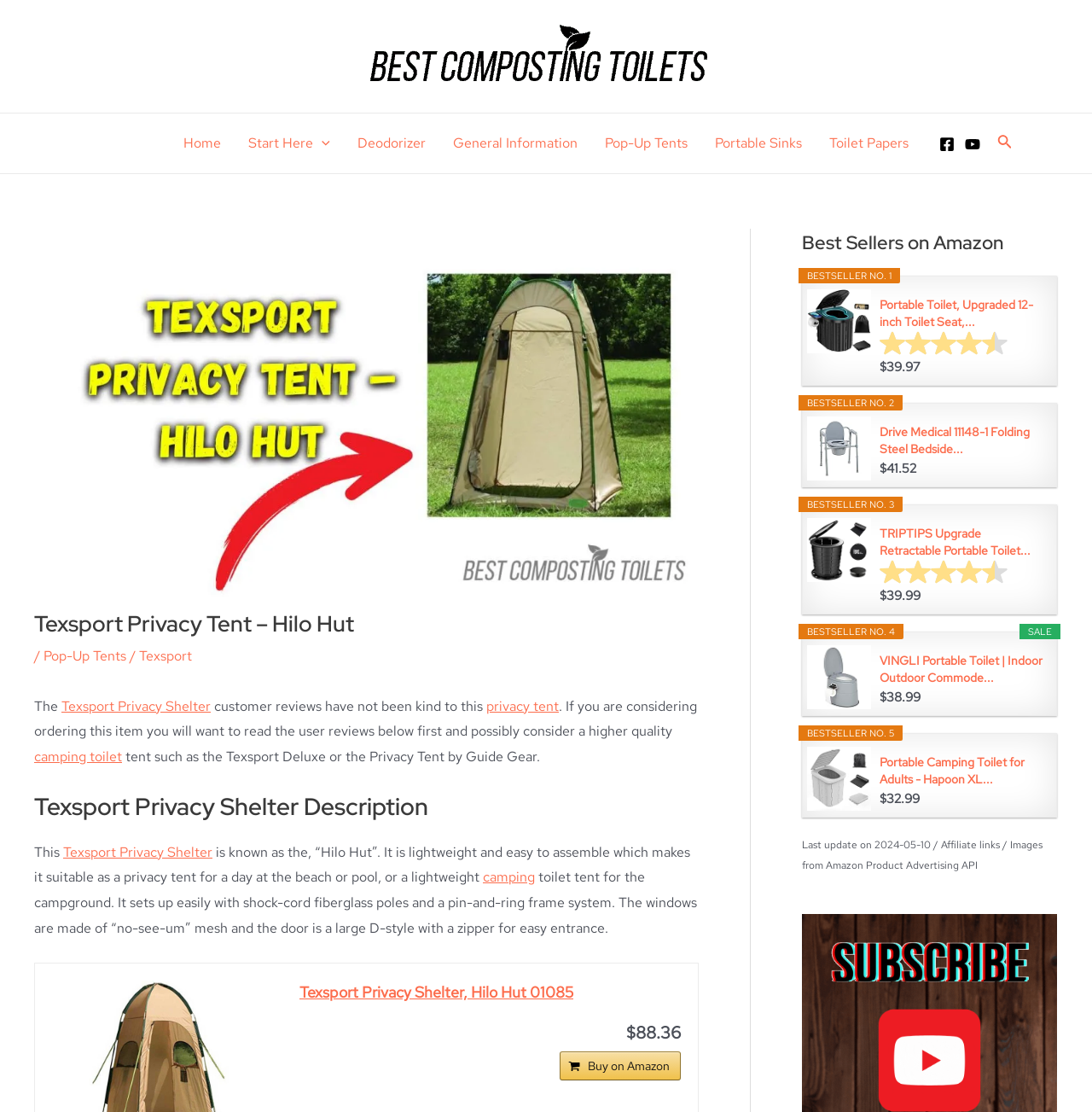What is the purpose of the Texsport Privacy Shelter?
Give a single word or phrase answer based on the content of the image.

Camping toilet tent